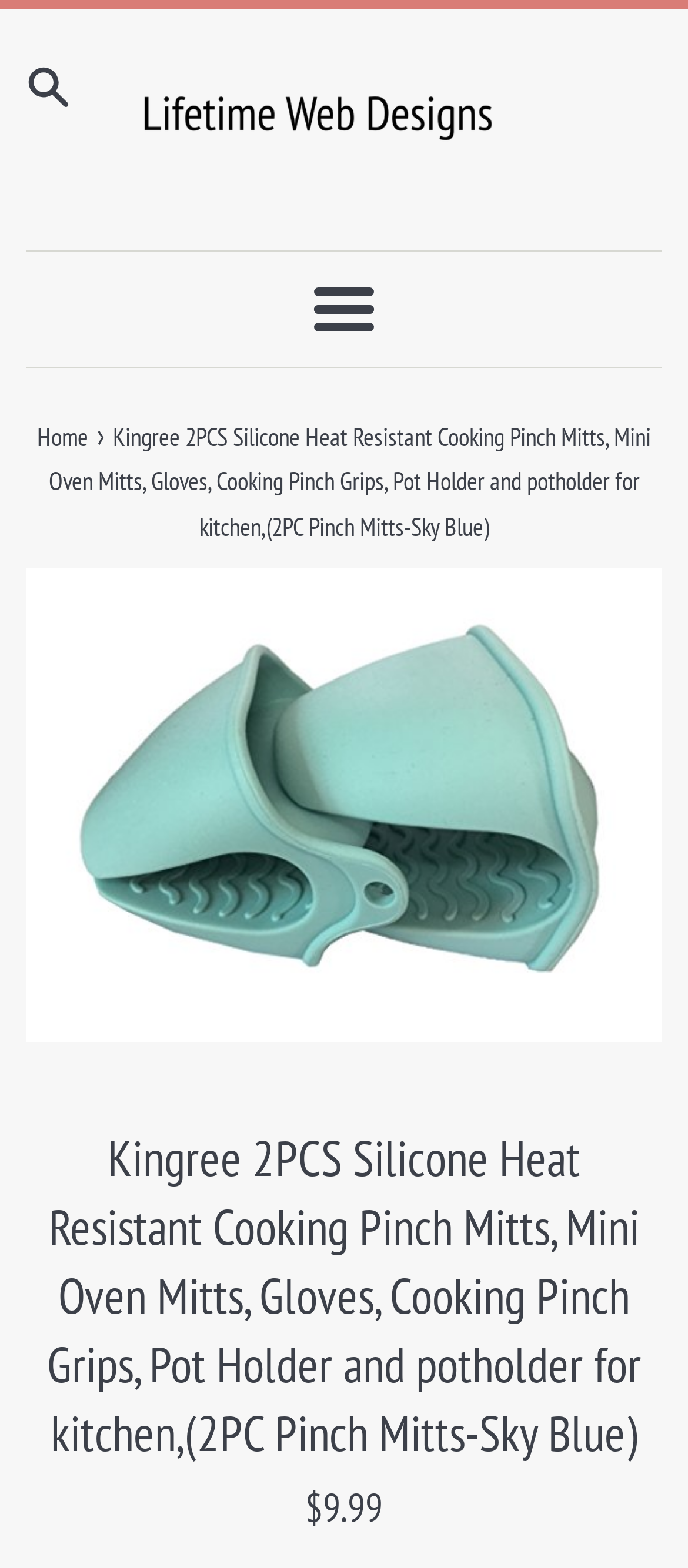Describe every aspect of the webpage comprehensively.

This webpage is about a product, specifically Kingree 2PCS Silicone Heat Resistant Cooking Pinch Mitts. At the top left, there is a link to the homepage, and next to it, there is a logo image of "Lifetime Web Designs". Below these elements, there is a horizontal separator line. 

On the right side of the top section, there is a "Menu" button. Below the button, there is another horizontal separator line. 

The main content of the webpage starts with a navigation section that indicates the user's current location, labeled as "You are here". This section contains a link to the "Home" page and a text describing the product. 

Below the navigation section, there is a large image of the product, which takes up most of the width of the page. Above the image, there is a heading that repeats the product name. 

At the bottom of the page, there are two lines of text, one indicating the "Regular price" and the other showing the price "$9.99".